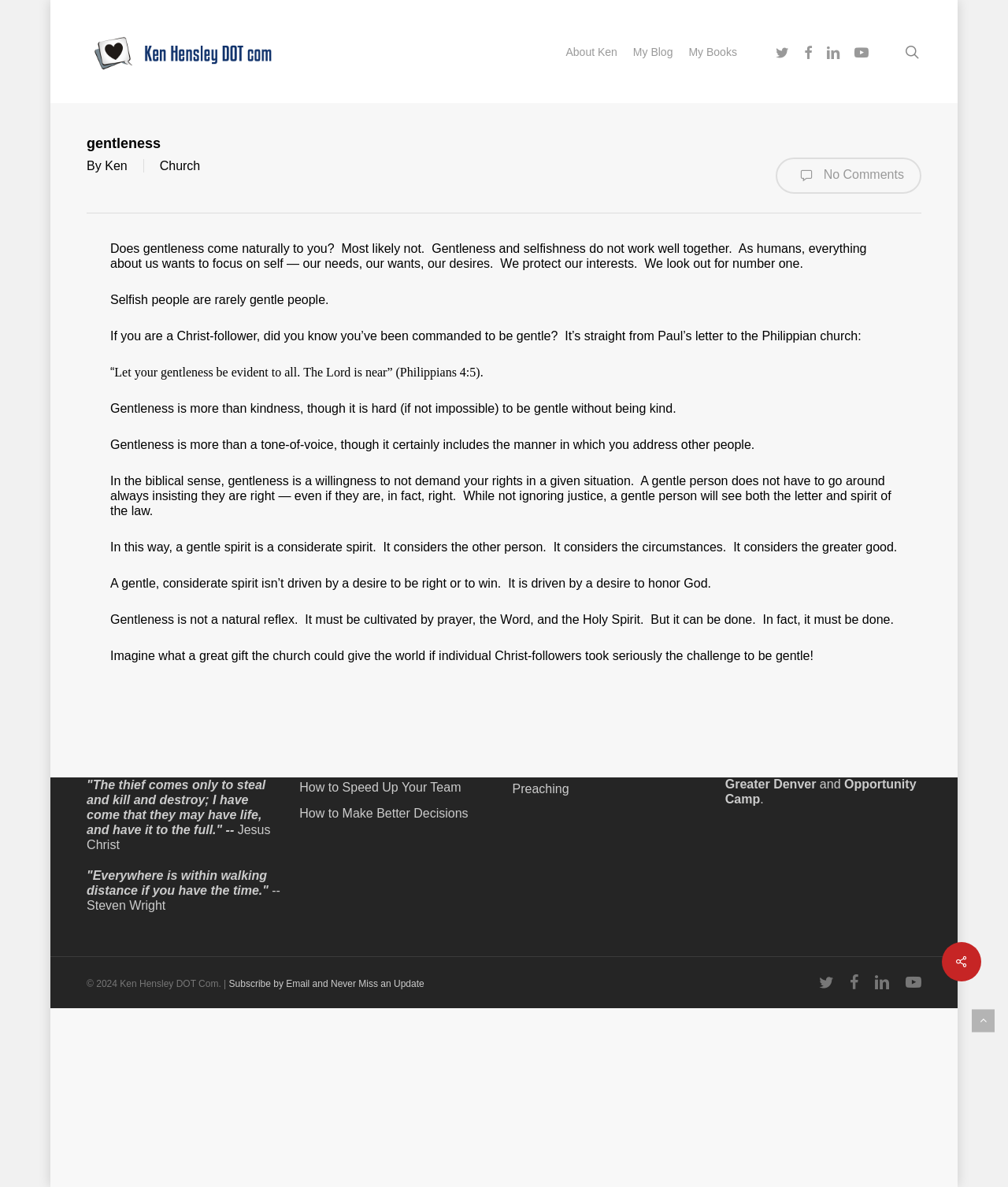Locate the bounding box coordinates of the area you need to click to fulfill this instruction: 'Search the website'. The coordinates must be in the form of four float numbers ranging from 0 to 1: [left, top, right, bottom].

[0.895, 0.037, 0.914, 0.05]